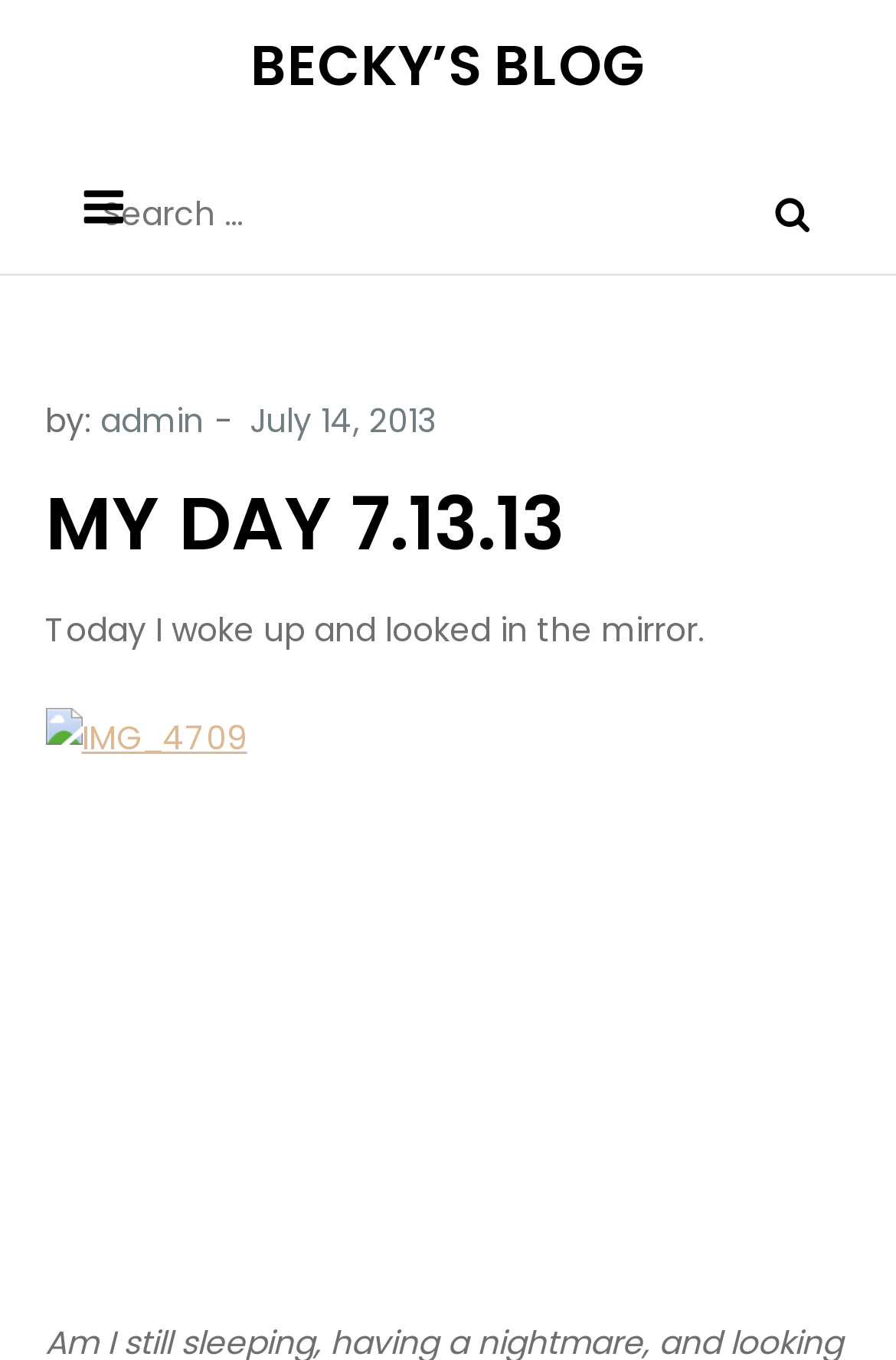Provide a one-word or brief phrase answer to the question:
What is the author of this blog post?

admin